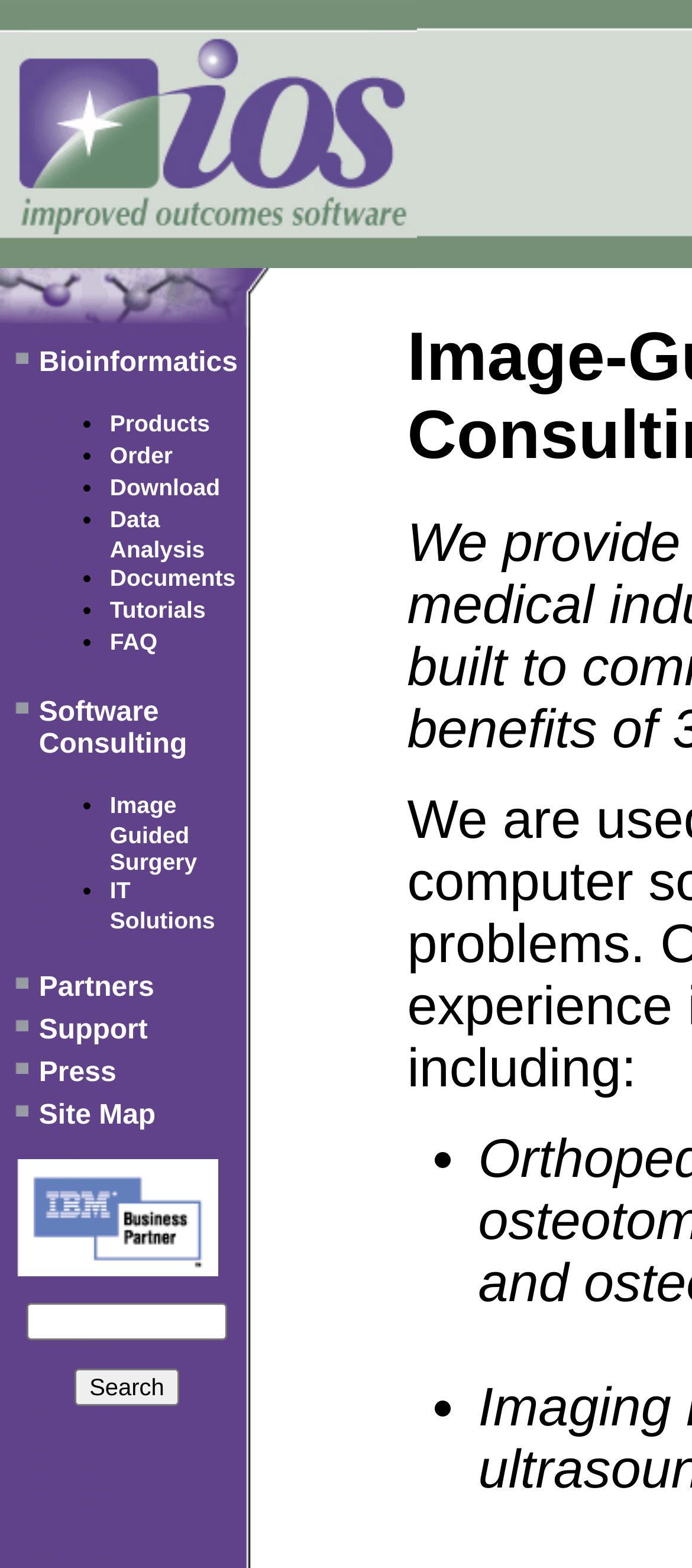Using the format (top-left x, top-left y, bottom-right x, bottom-right y), provide the bounding box coordinates for the described UI element. All values should be floating point numbers between 0 and 1: Start Your Free Design

None